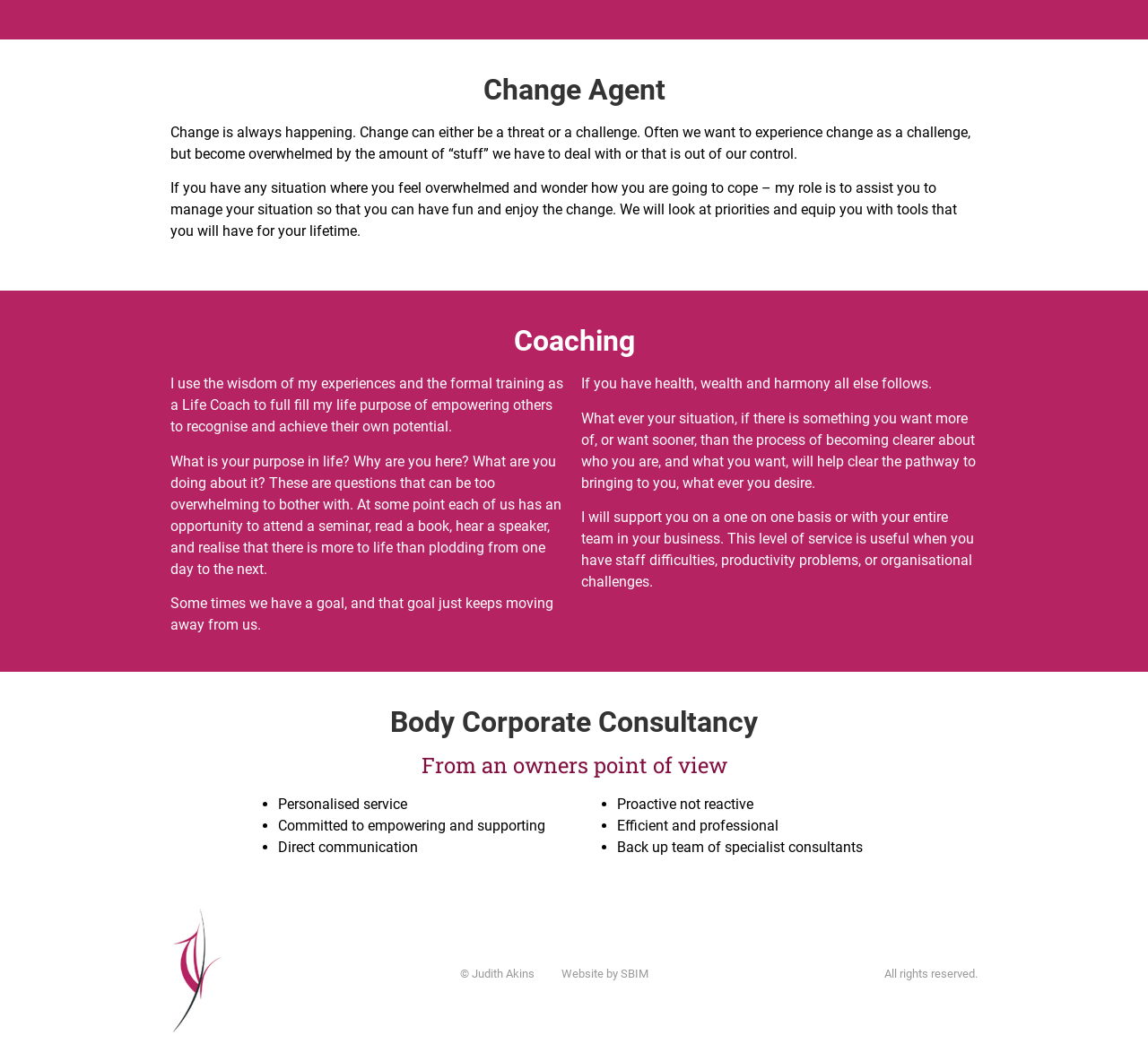Identify the bounding box for the described UI element: "Environment".

None